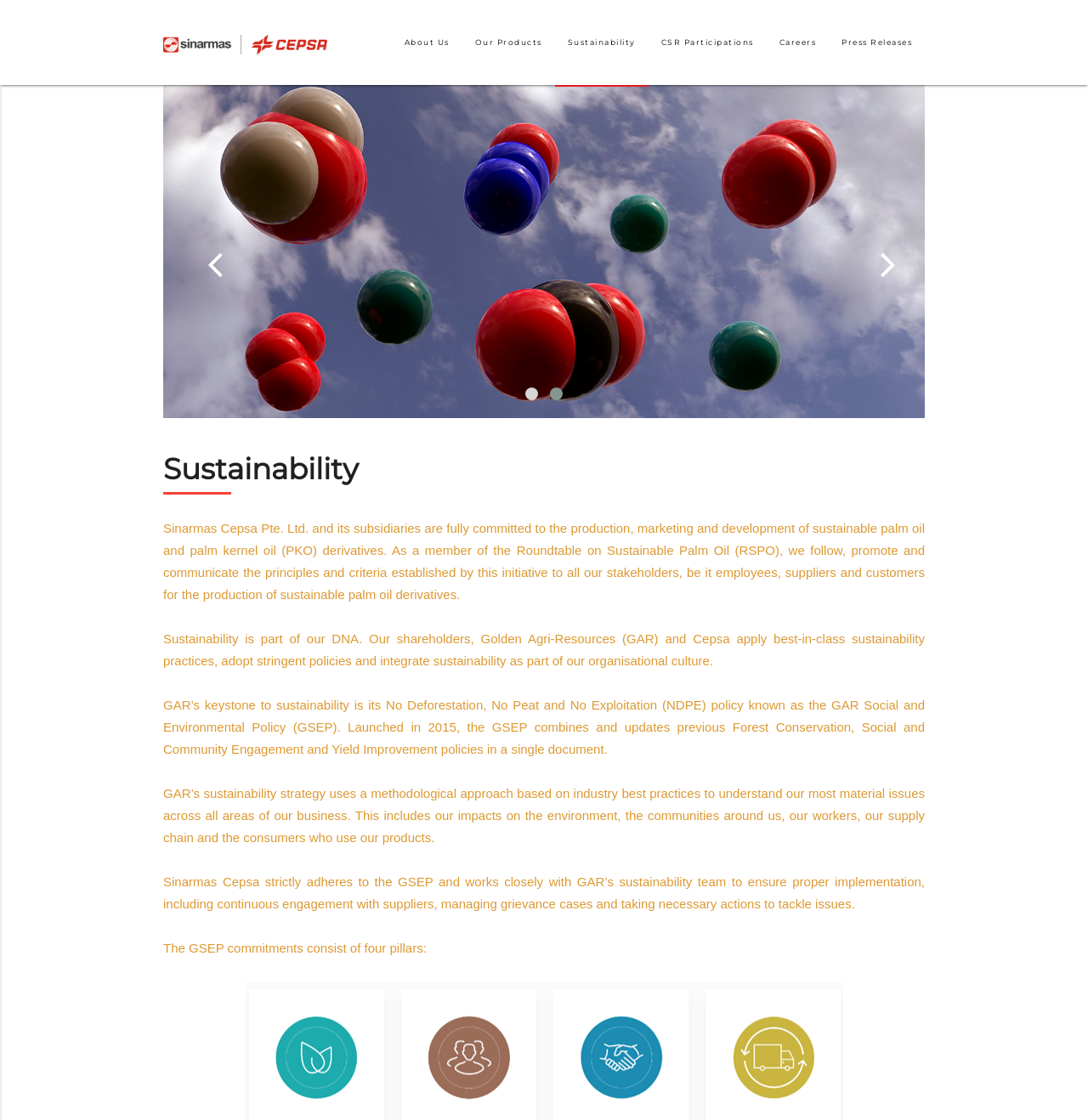Is Sinarmas Cepsa a member of the Roundtable on Sustainable Palm Oil?
Using the image as a reference, answer the question in detail.

According to the webpage, Sinarmas Cepsa is a member of the Roundtable on Sustainable Palm Oil (RSPO), as stated in the StaticText element with the text 'As a member of the Roundtable on Sustainable Palm Oil (RSPO), we follow, promote and communicate the principles and criteria established by this initiative to all our stakeholders...'.